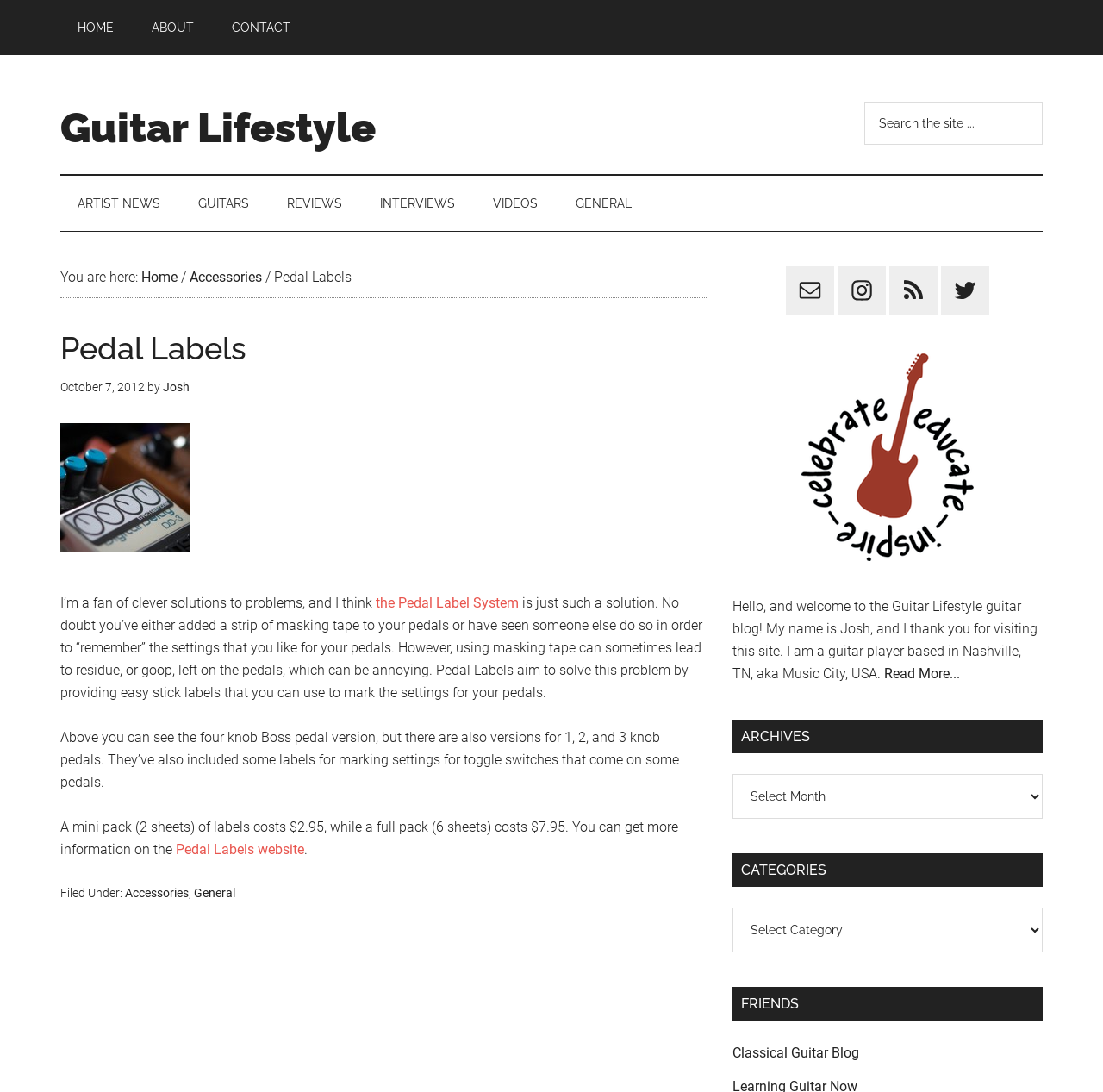What is the name of the author of this article?
Please answer the question with as much detail as possible using the screenshot.

The author's name is mentioned in the article as 'by Josh' which is located below the heading 'Pedal Labels'.